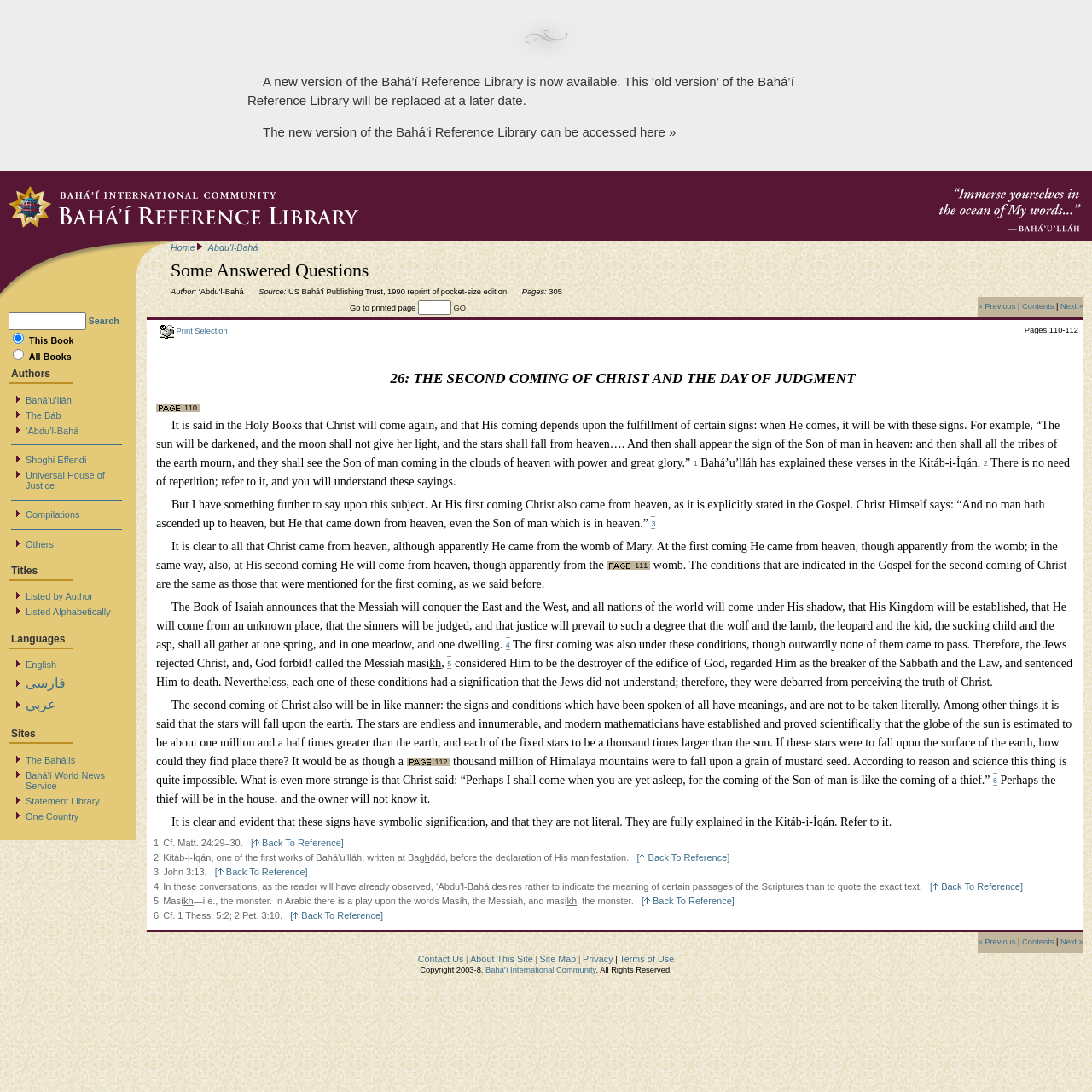Respond with a single word or phrase for the following question: 
What is the name of the publishing trust?

US Bahá’í Publishing Trust